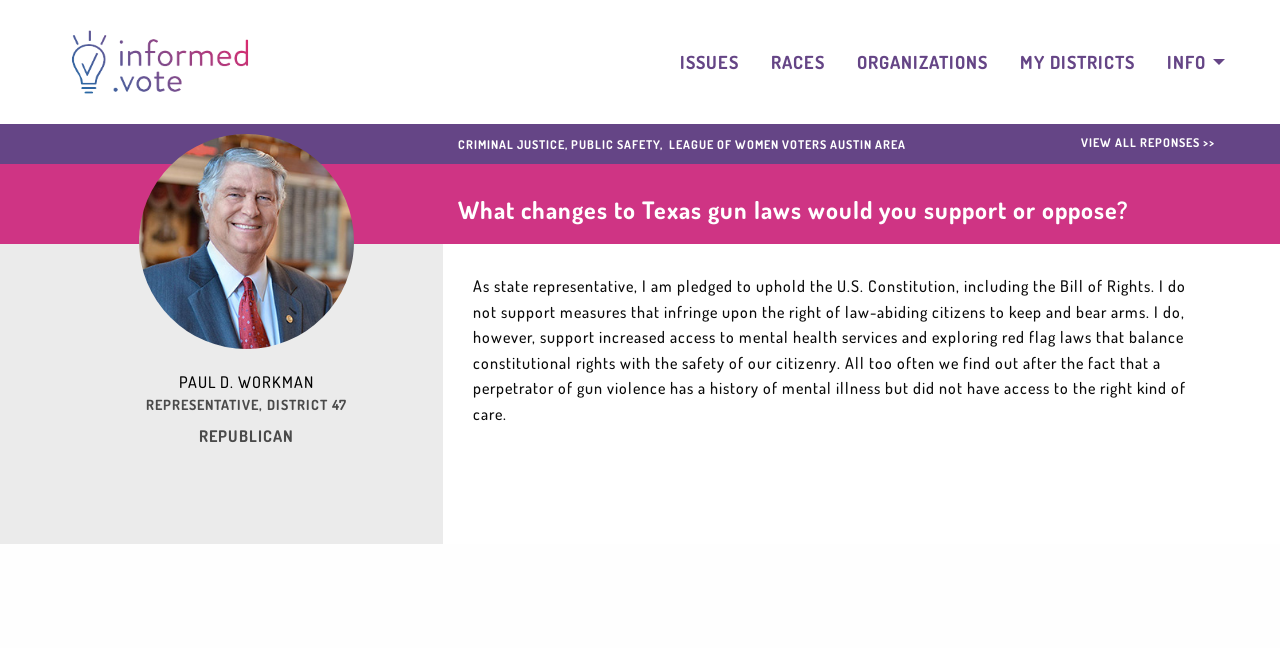What is the party affiliation of the candidate?
Look at the image and provide a short answer using one word or a phrase.

Republican